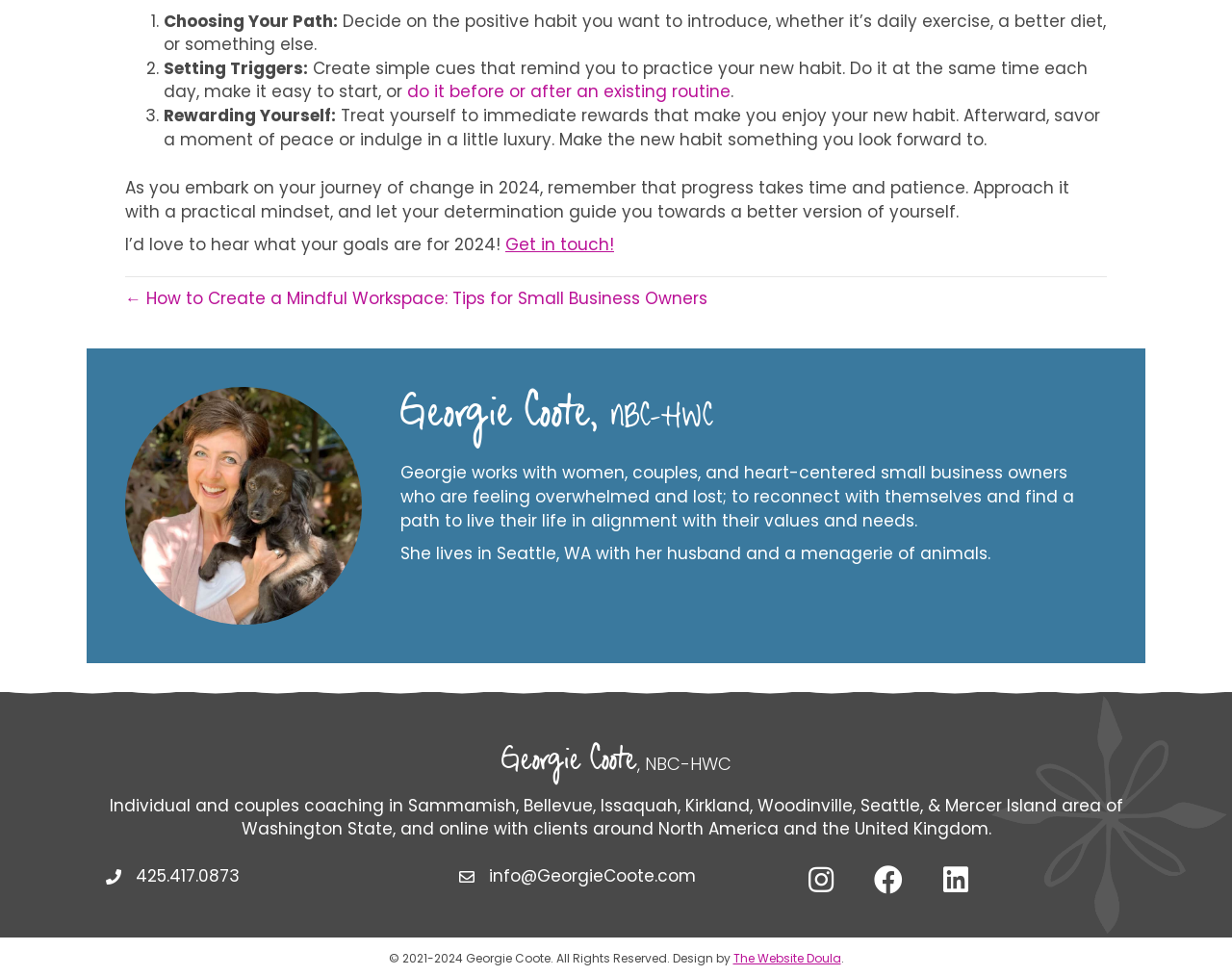Using the provided description: "4. Low Maintenance", find the bounding box coordinates of the corresponding UI element. The output should be four float numbers between 0 and 1, in the format [left, top, right, bottom].

None